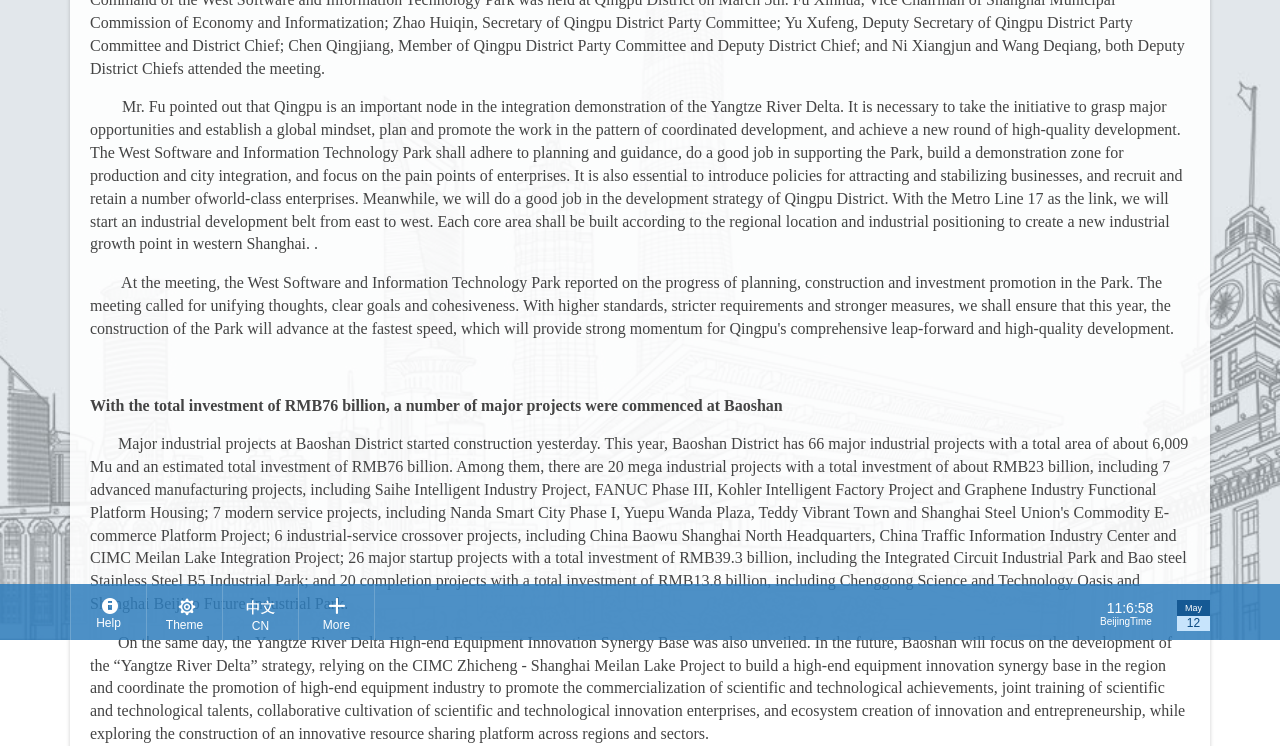Please determine the bounding box coordinates, formatted as (top-left x, top-left y, bottom-right x, bottom-right y), with all values as floating point numbers between 0 and 1. Identify the bounding box of the region described as: parent_node: Products aria-label="Menu Toggle"

None